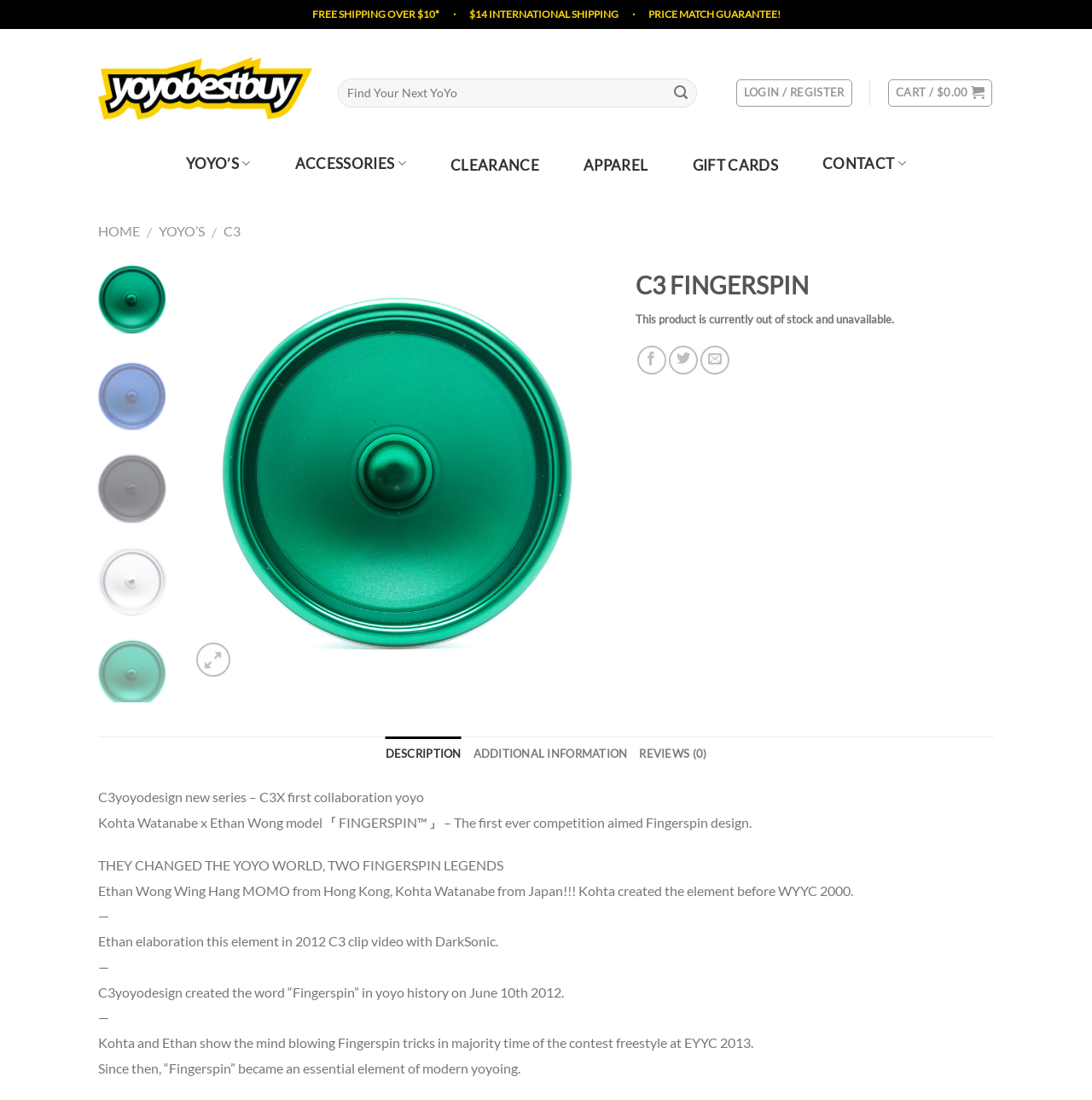What is the current status of the product?
Offer a detailed and exhaustive answer to the question.

The webpage displays a message 'This product is currently out of stock and unavailable.' which indicates that the product is currently not available for purchase.